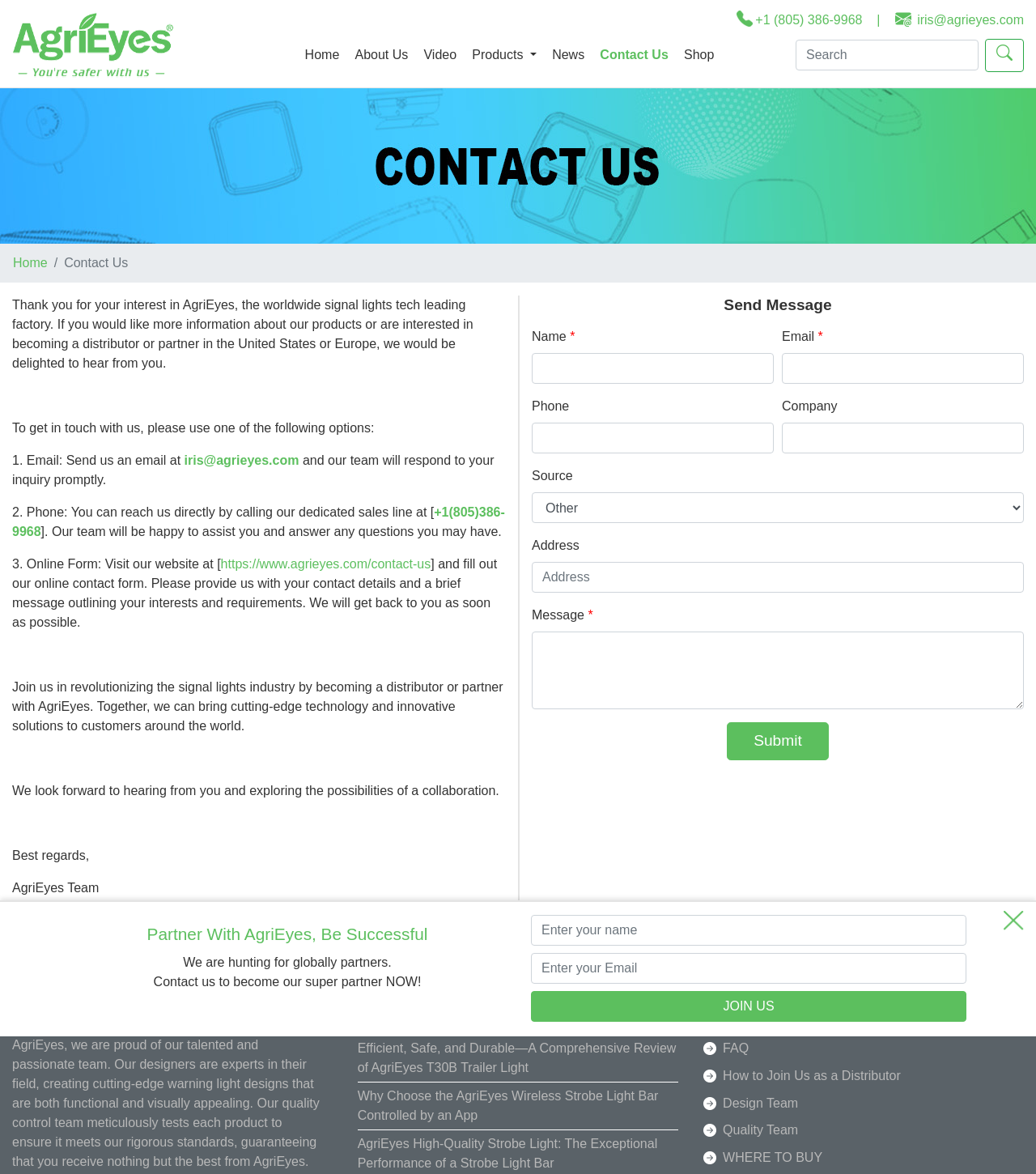Refer to the image and provide an in-depth answer to the question: 
What is the purpose of the 'Send Message' form?

The 'Send Message' form is located in the 'Contact Us' section and allows users to send a message to AgriEyes by filling out their name, email, phone number, company, source, and message. This form is intended for users to get in touch with AgriEyes for various purposes, such as becoming a distributor or partner, or inquiring about their products.